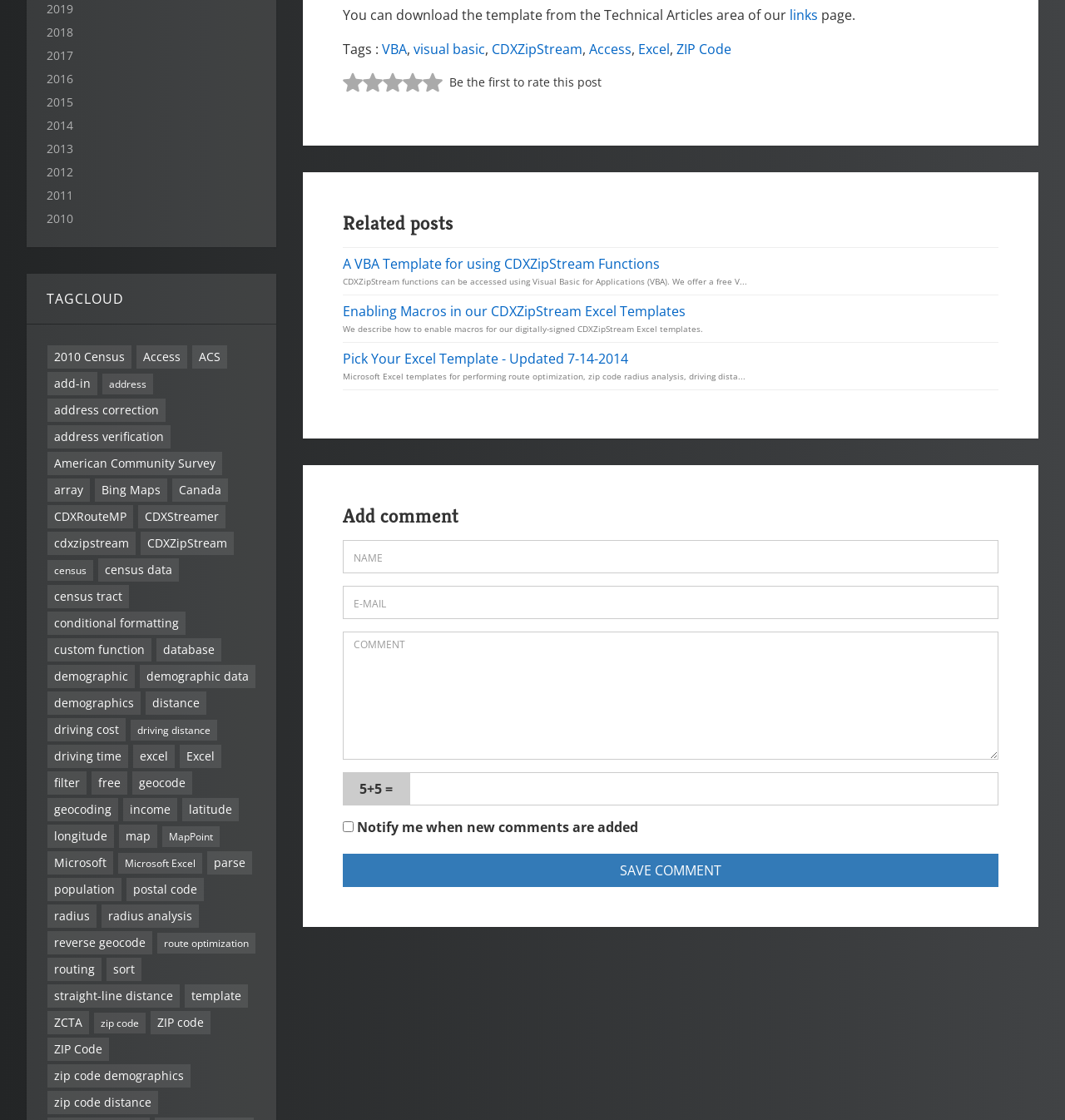Determine the bounding box coordinates of the target area to click to execute the following instruction: "Click on the 'VBA' link."

[0.359, 0.036, 0.382, 0.052]